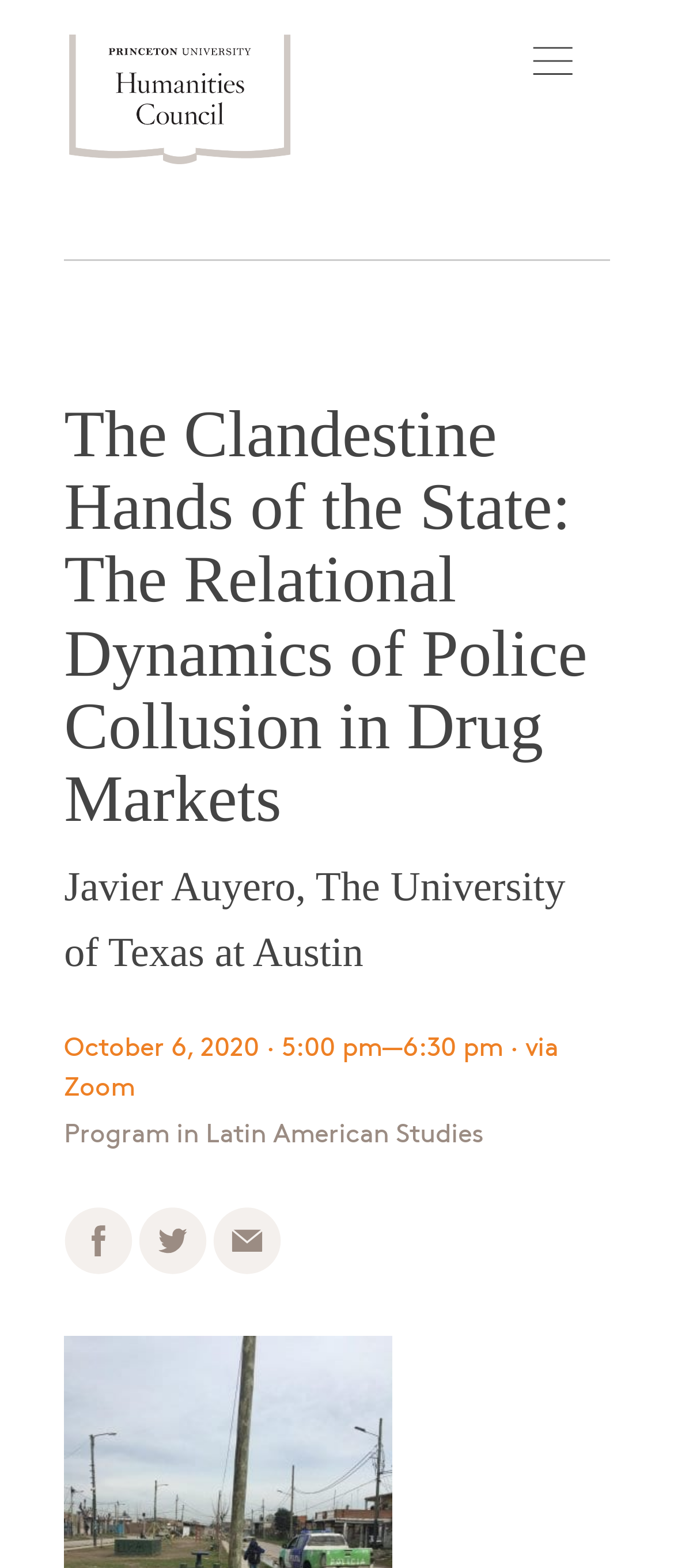What is the speaker's affiliation?
Observe the image and answer the question with a one-word or short phrase response.

The University of Texas at Austin